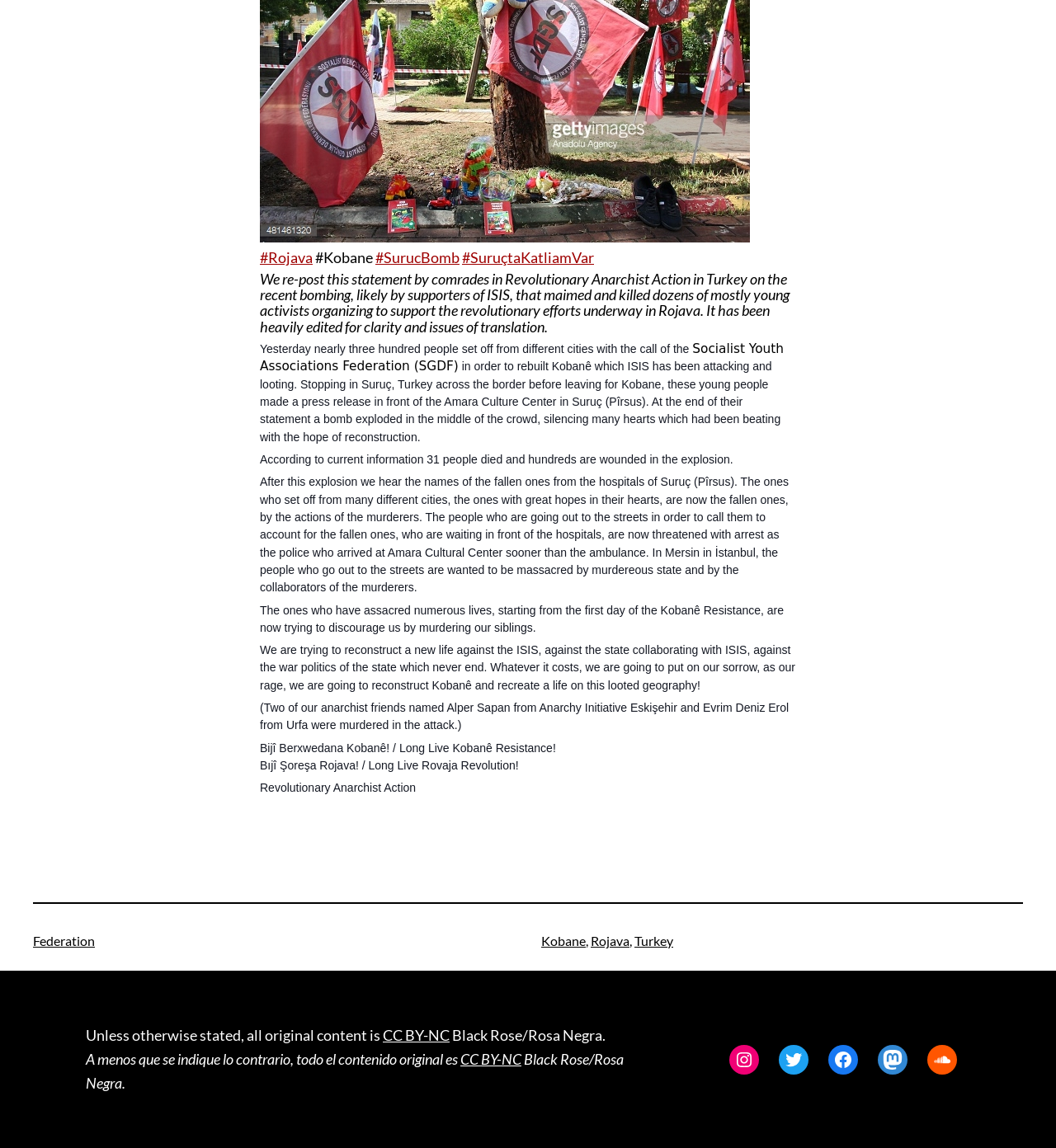Specify the bounding box coordinates (top-left x, top-left y, bottom-right x, bottom-right y) of the UI element in the screenshot that matches this description: CC BY-NC

[0.436, 0.915, 0.494, 0.93]